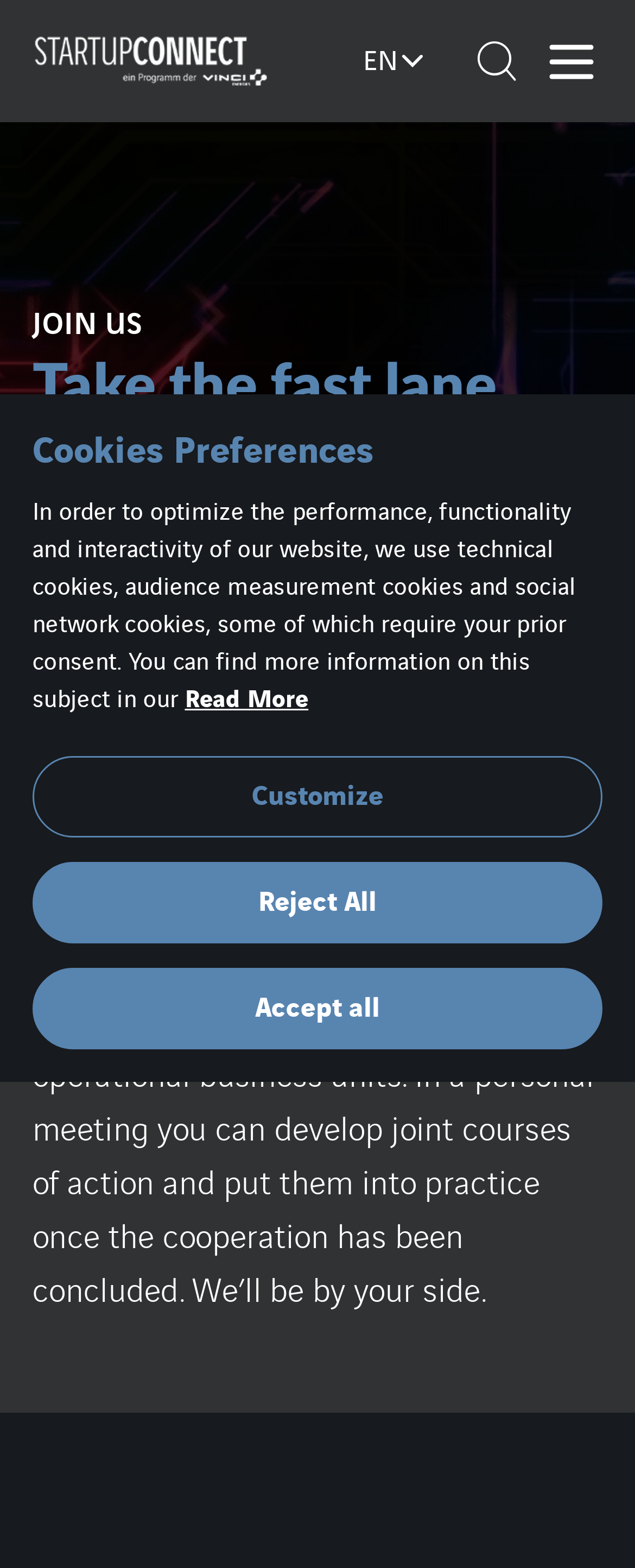Determine the bounding box coordinates of the UI element described below. Use the format (top-left x, top-left y, bottom-right x, bottom-right y) with floating point numbers between 0 and 1: Cookies Preferences

[0.051, 0.272, 0.949, 0.297]